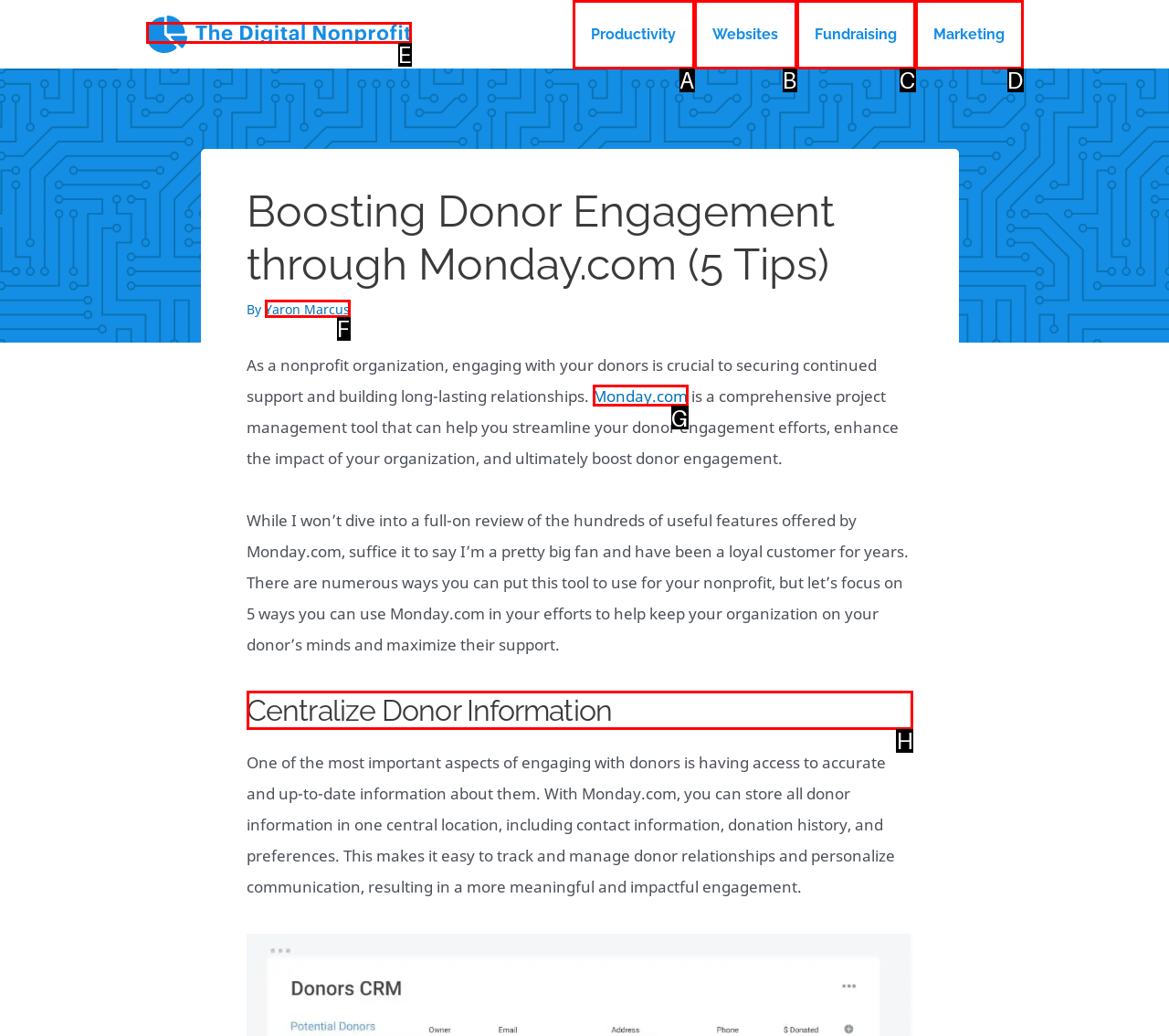Given the task: Explore Centralize Donor Information, tell me which HTML element to click on.
Answer with the letter of the correct option from the given choices.

H